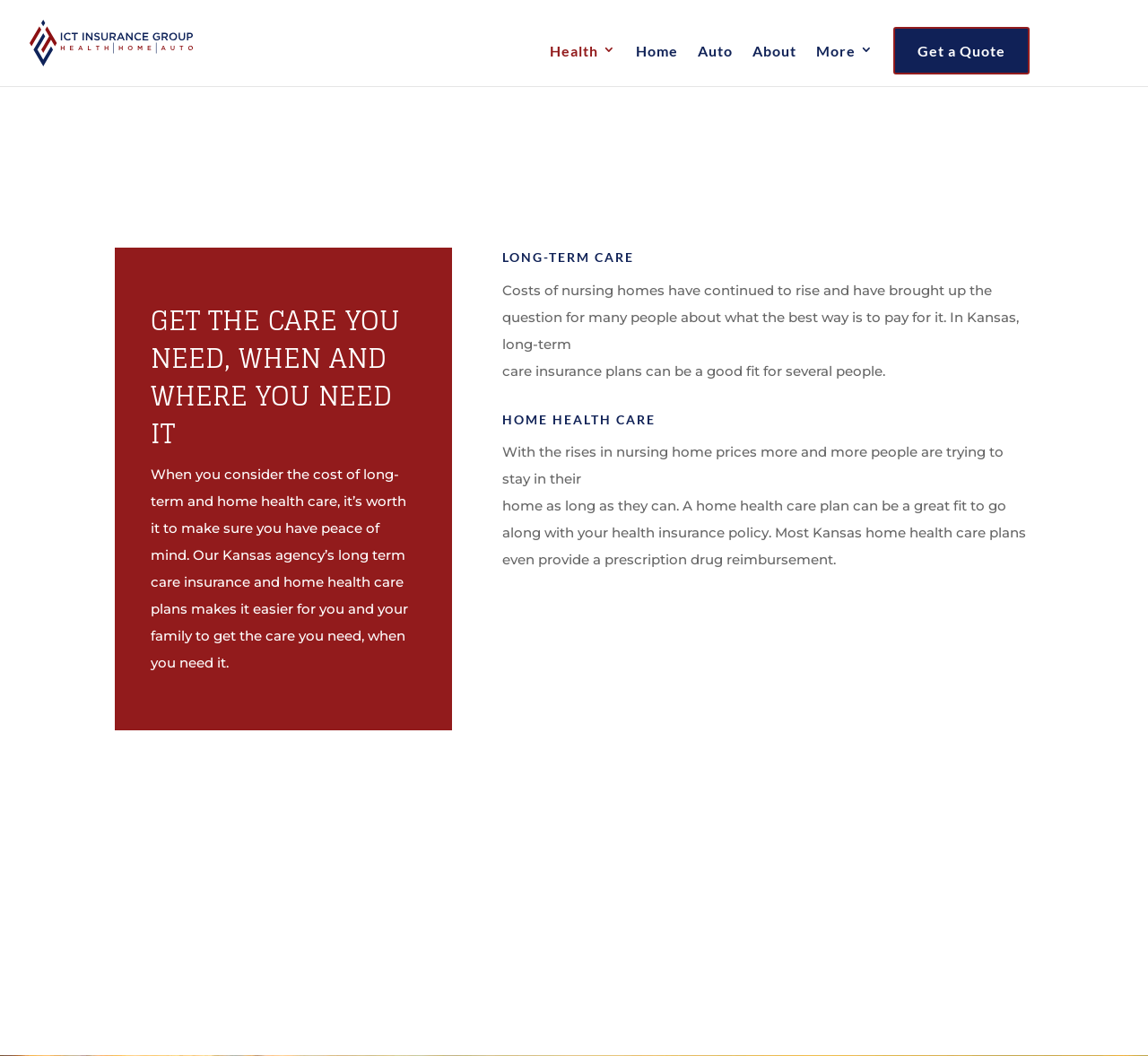Given the element description Auto, specify the bounding box coordinates of the corresponding UI element in the format (top-left x, top-left y, bottom-right x, bottom-right y). All values must be between 0 and 1.

[0.608, 0.04, 0.638, 0.082]